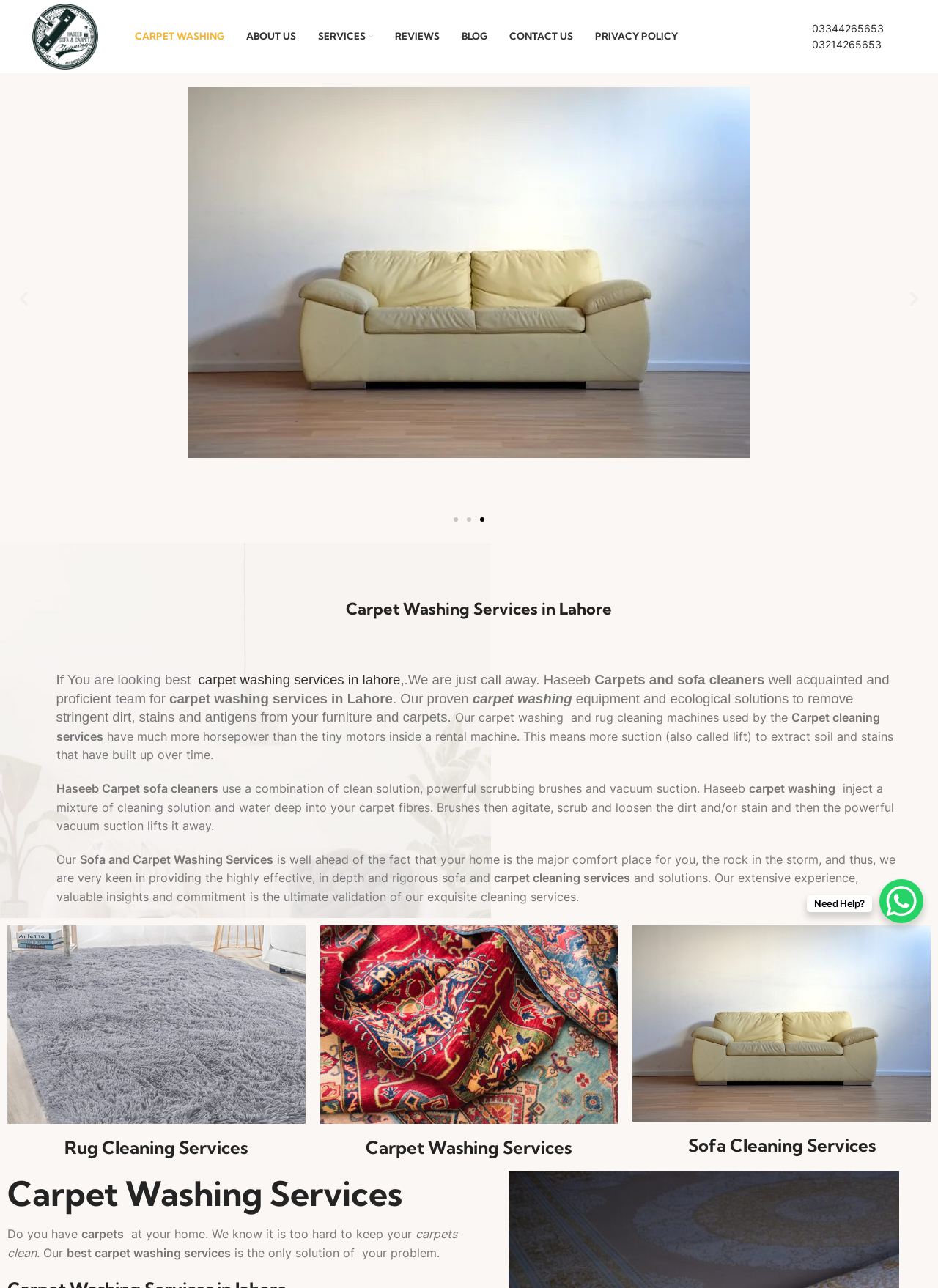Determine the bounding box coordinates for the clickable element to execute this instruction: "View the 'Rug Cleaning Services' image". Provide the coordinates as four float numbers between 0 and 1, i.e., [left, top, right, bottom].

[0.008, 0.718, 0.326, 0.872]